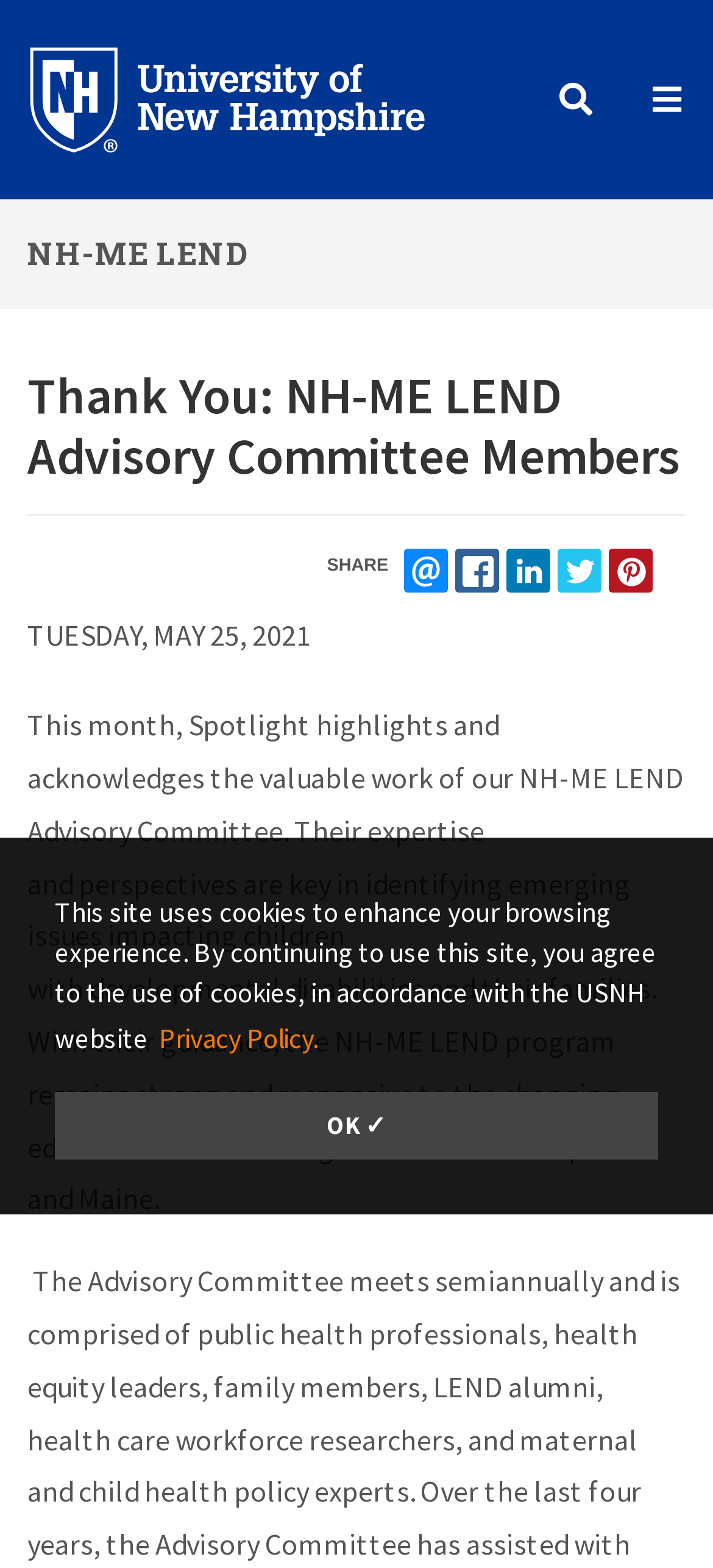What social media platforms are available for sharing?
Use the image to give a comprehensive and detailed response to the question.

I found the answer by looking at the link elements with the text 'EMAIL', 'FACEBOOK', 'LINKEDIN', 'TWITTER', and 'PINTEREST' which are children of the heading element.